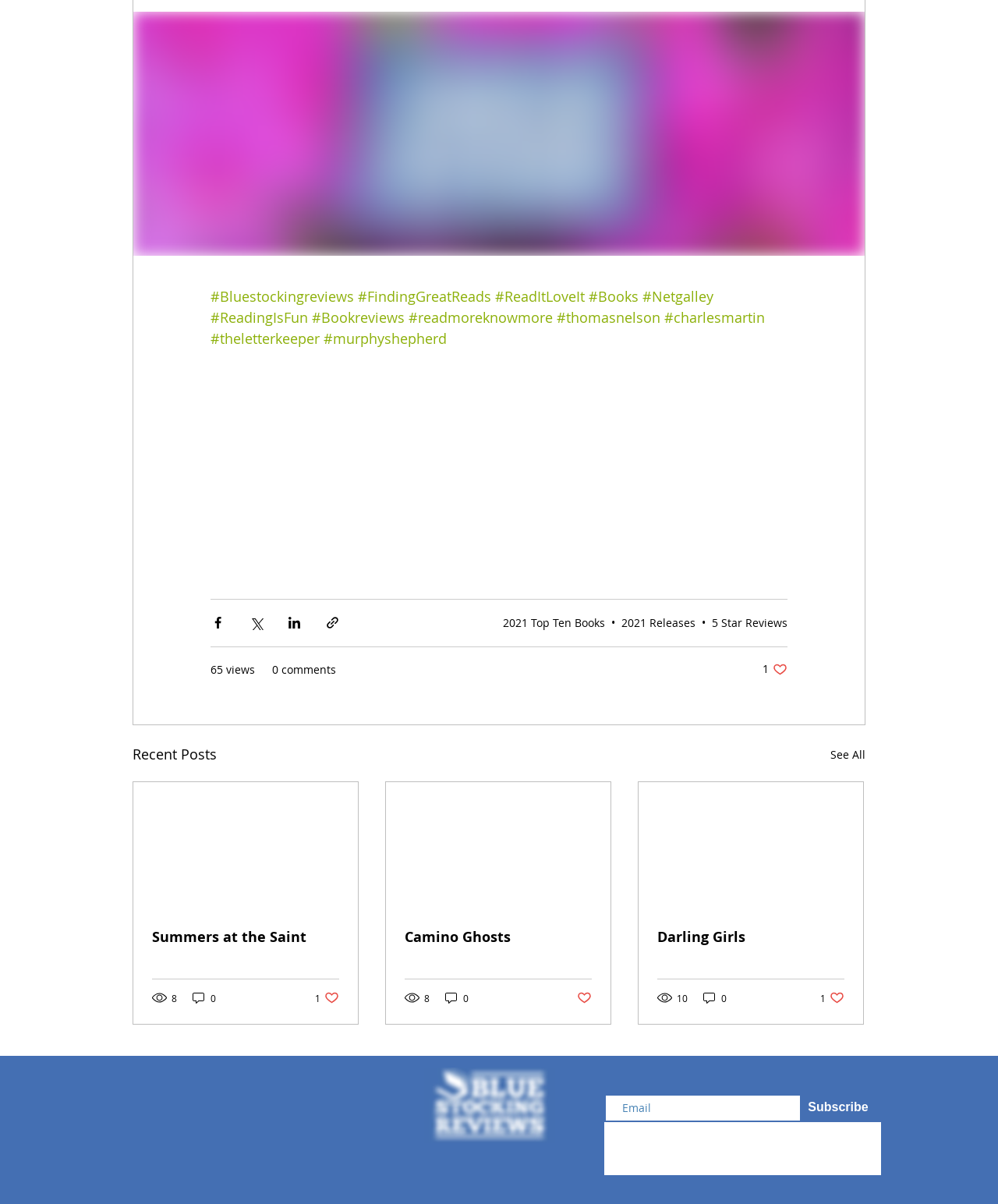Find the bounding box coordinates of the clickable region needed to perform the following instruction: "Click on the '2021 Top Ten Books' link". The coordinates should be provided as four float numbers between 0 and 1, i.e., [left, top, right, bottom].

[0.504, 0.511, 0.606, 0.523]